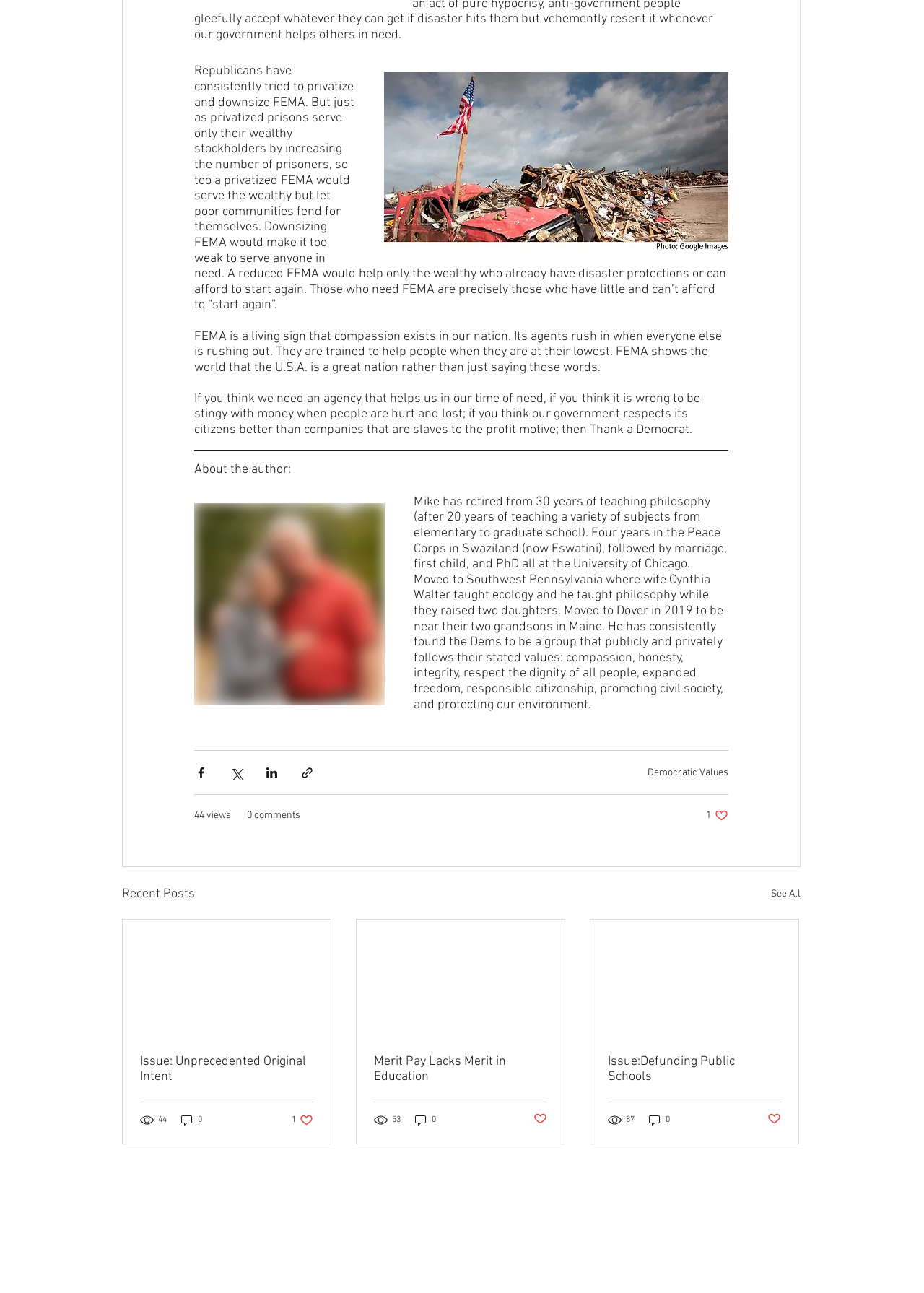Find and provide the bounding box coordinates for the UI element described with: "parent_node: Issue: Unprecedented Original Intent".

[0.133, 0.711, 0.358, 0.802]